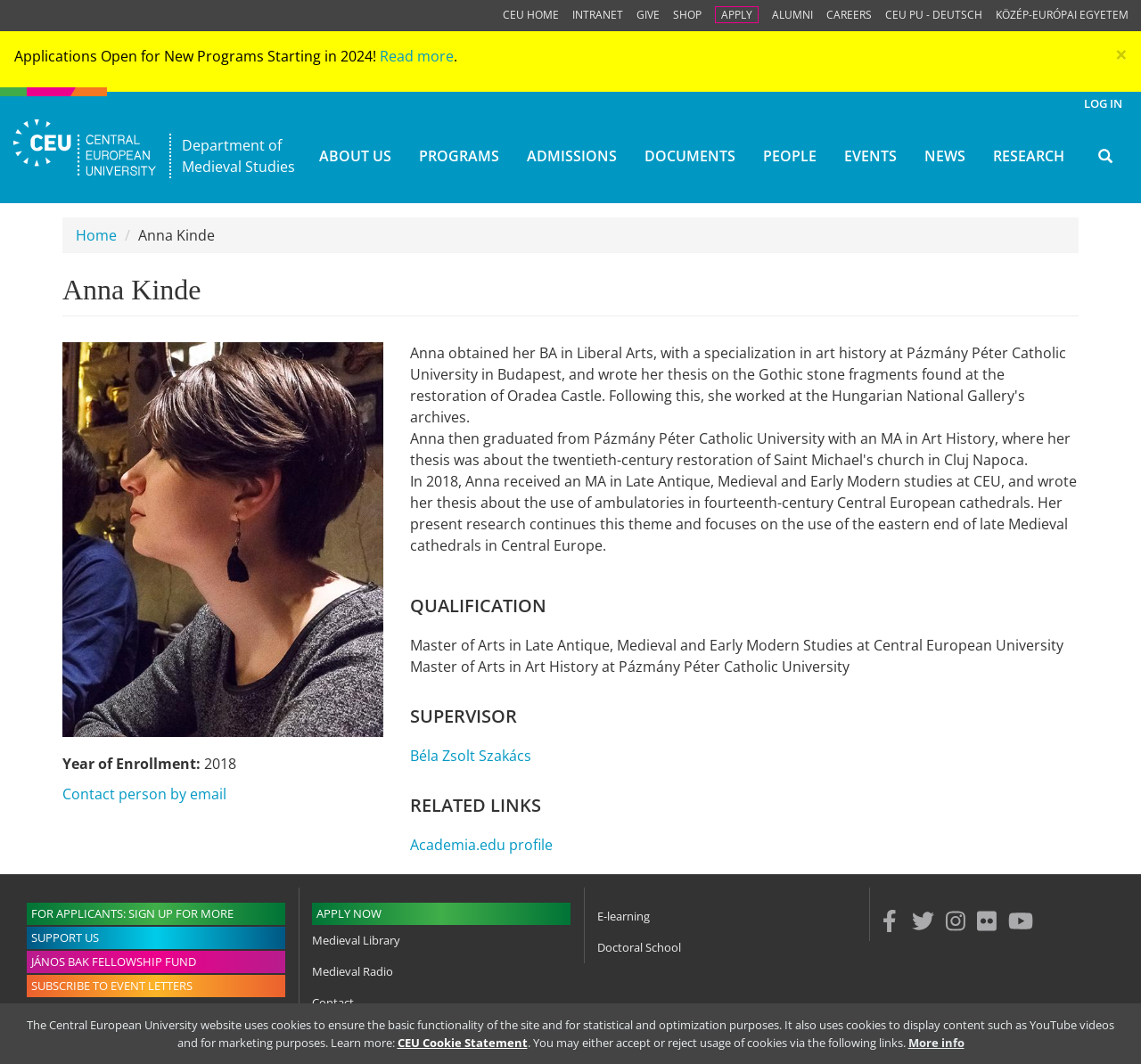Identify the bounding box for the UI element described as: "Give". The coordinates should be four float numbers between 0 and 1, i.e., [left, top, right, bottom].

[0.558, 0.007, 0.578, 0.021]